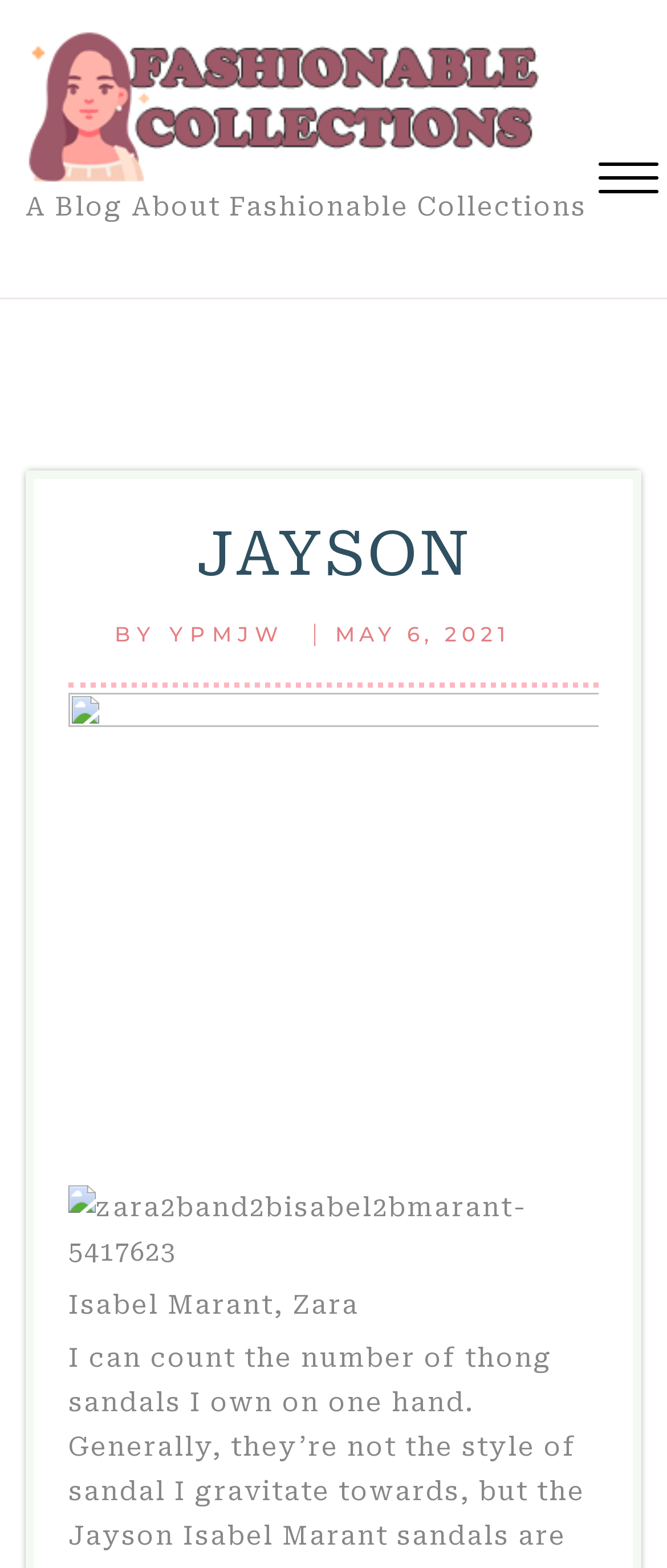What is the name of the blog?
Using the image as a reference, give a one-word or short phrase answer.

Jayson